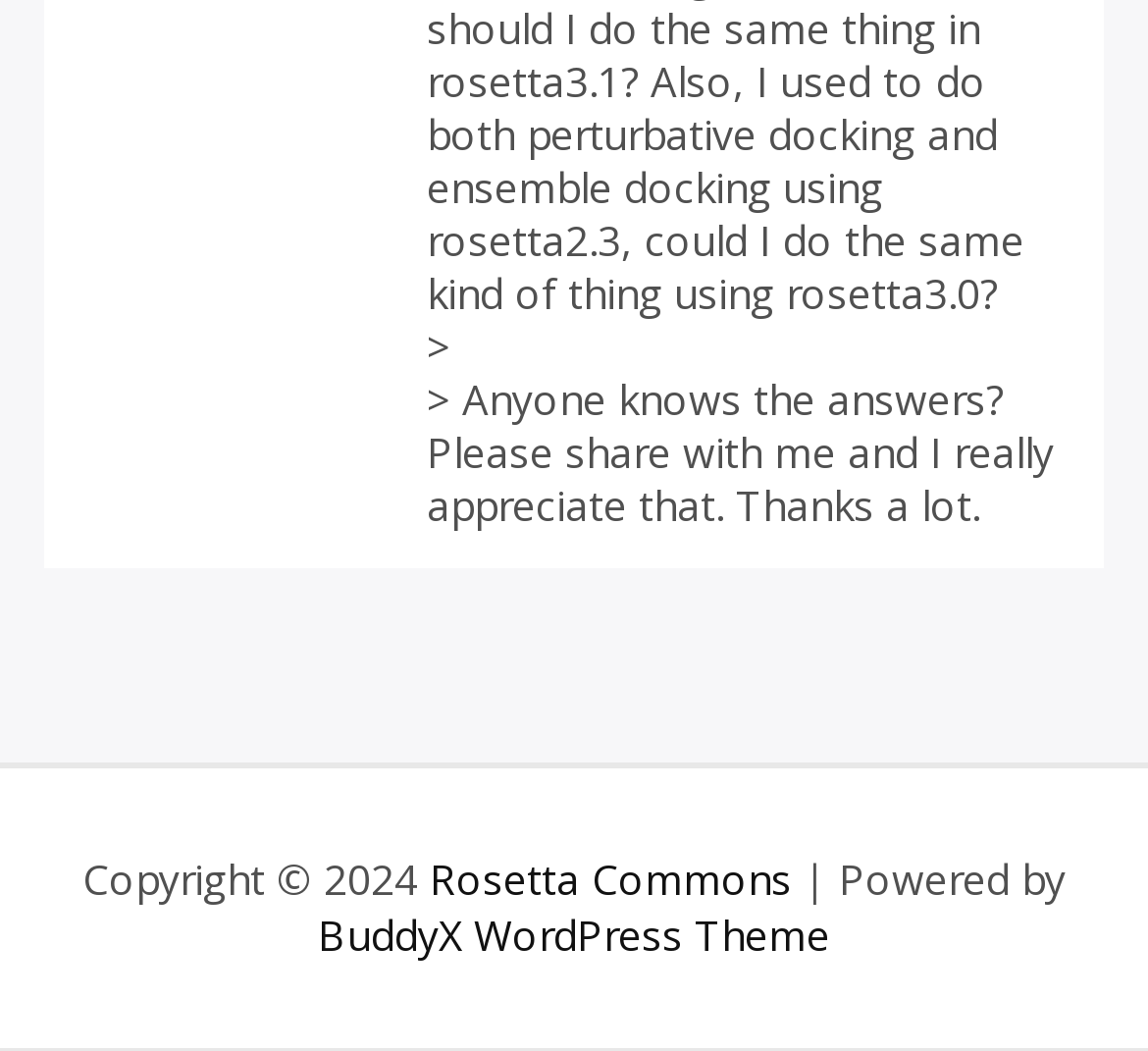Given the following UI element description: "Rosetta Commons", find the bounding box coordinates in the webpage screenshot.

[0.374, 0.809, 0.69, 0.862]